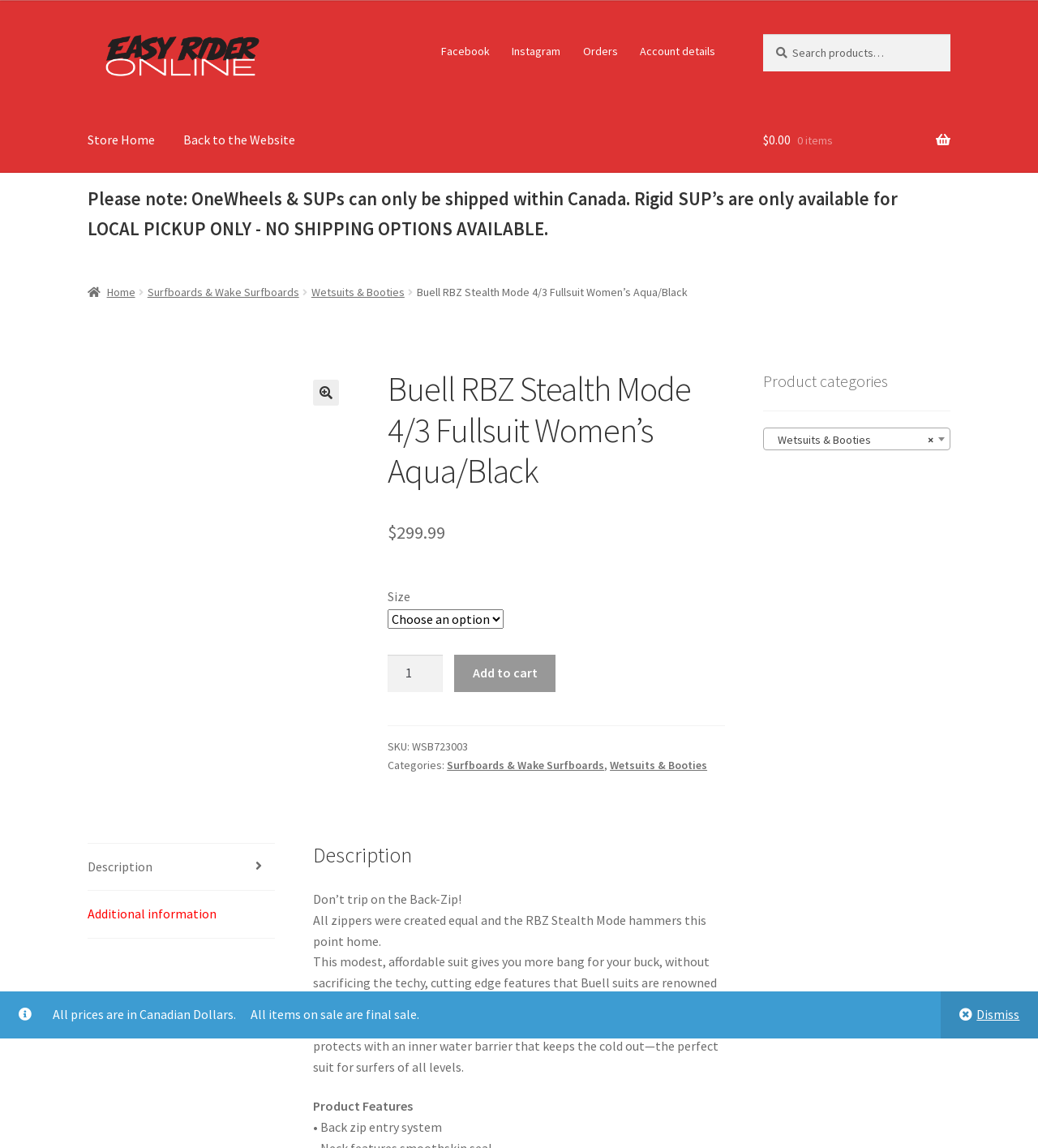What is the category of the Buell RBZ Stealth Mode 4/3 Fullsuit?
Look at the screenshot and provide an in-depth answer.

The category of the Buell RBZ Stealth Mode 4/3 Fullsuit can be found in the product categories section, where it is listed under 'Wetsuits & Booties'.